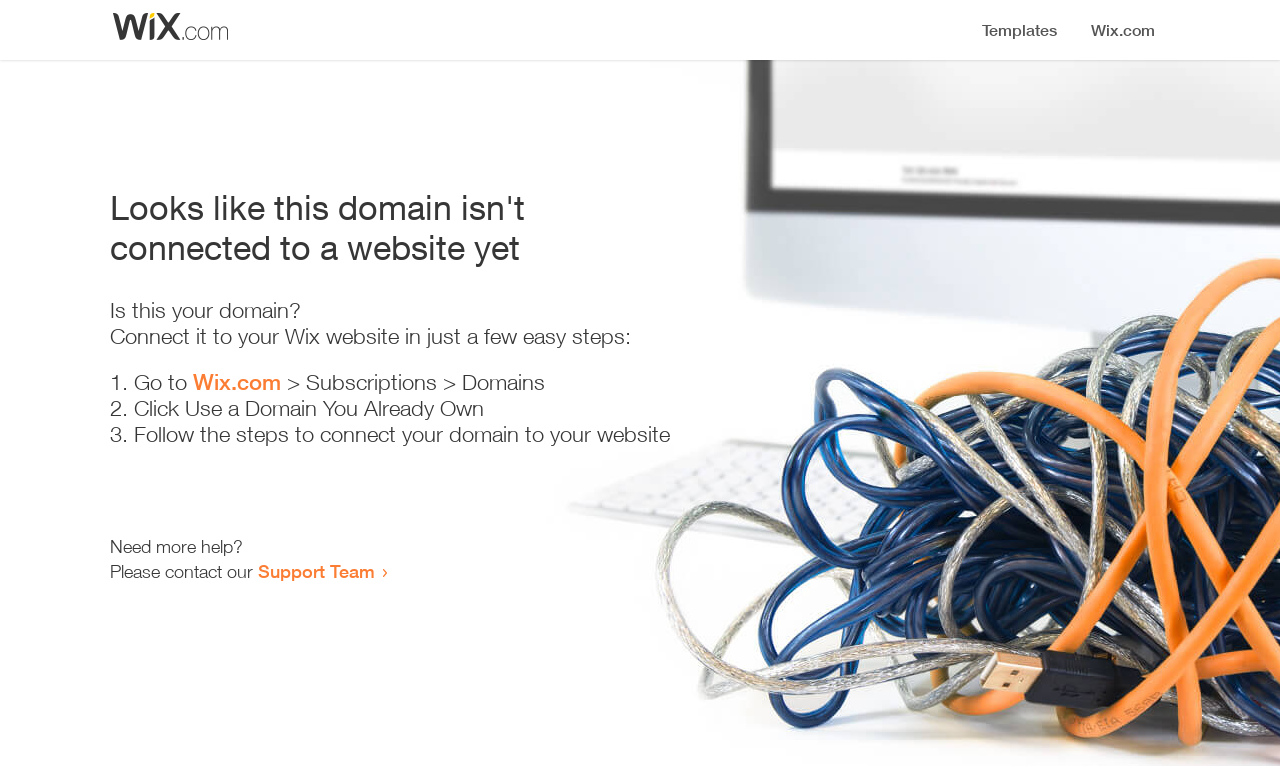Given the following UI element description: "Support Team", find the bounding box coordinates in the webpage screenshot.

[0.202, 0.731, 0.293, 0.76]